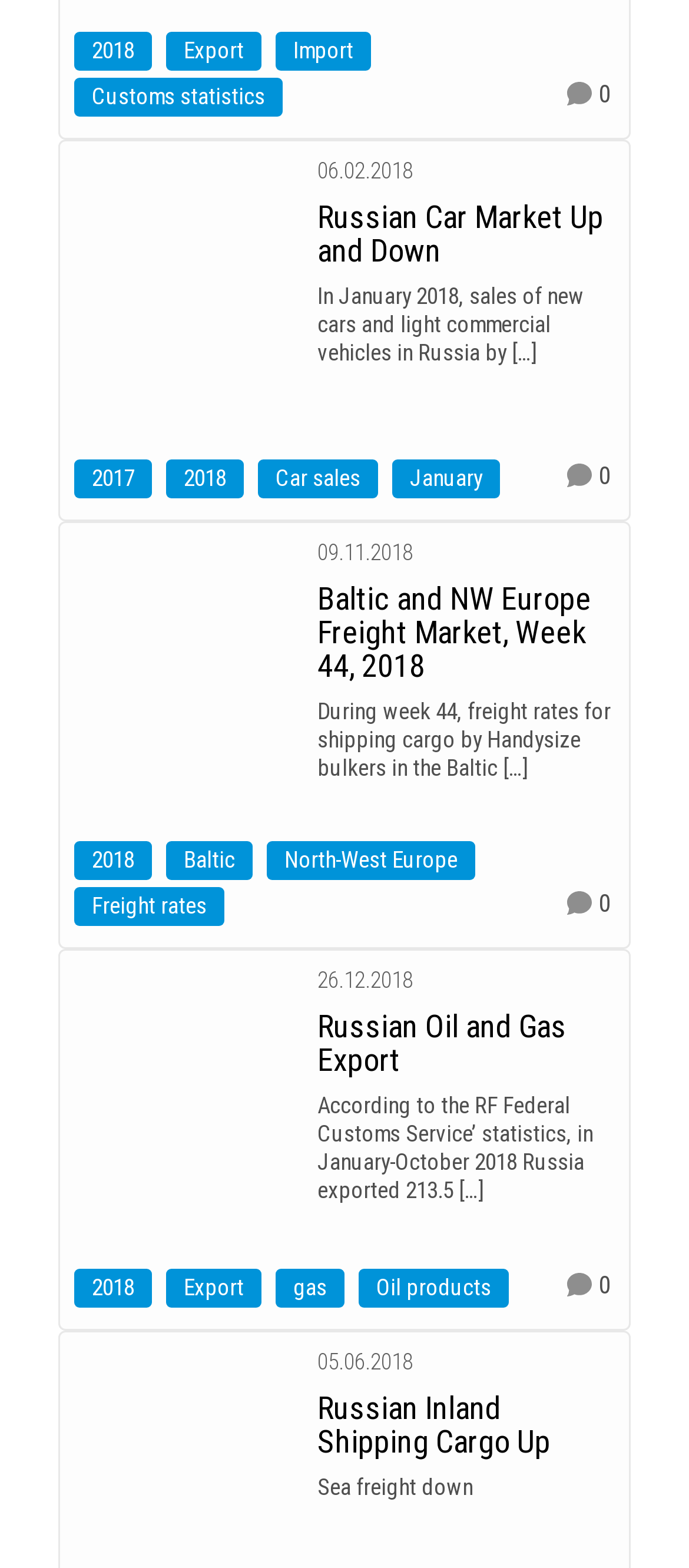What is the topic of the article on 06.02.2018?
Please answer the question as detailed as possible based on the image.

I found a StaticText element with the date '06.02.2018' and a link with the text 'Russian Car Market Up and Down' nearby. This suggests that the article on this date is about the Russian car market.